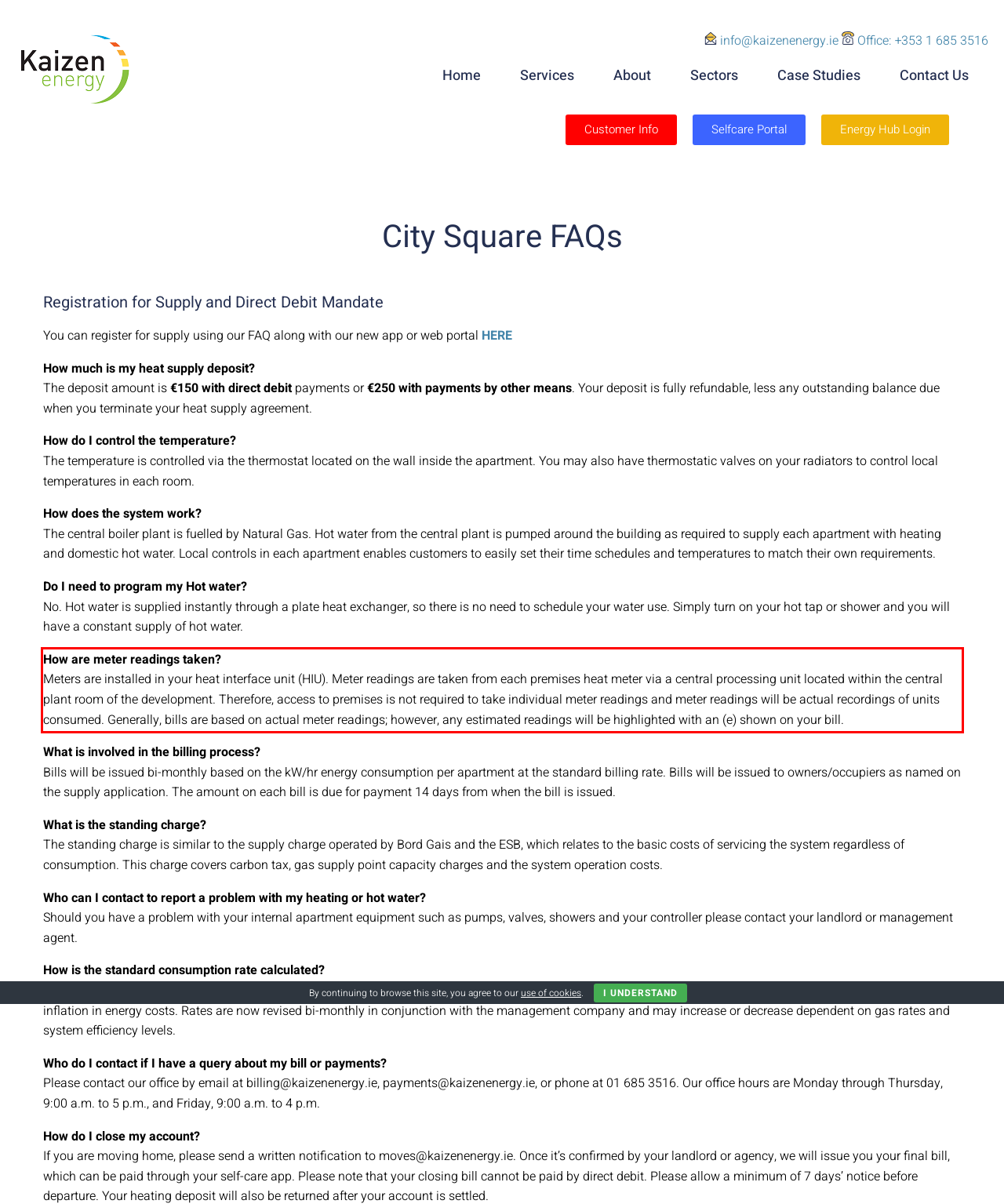Locate the red bounding box in the provided webpage screenshot and use OCR to determine the text content inside it.

How are meter readings taken? Meters are installed in your heat interface unit (HIU). Meter readings are taken from each premises heat meter via a central processing unit located within the central plant room of the development. Therefore, access to premises is not required to take individual meter readings and meter readings will be actual recordings of units consumed. Generally, bills are based on actual meter readings; however, any estimated readings will be highlighted with an (e) shown on your bill.